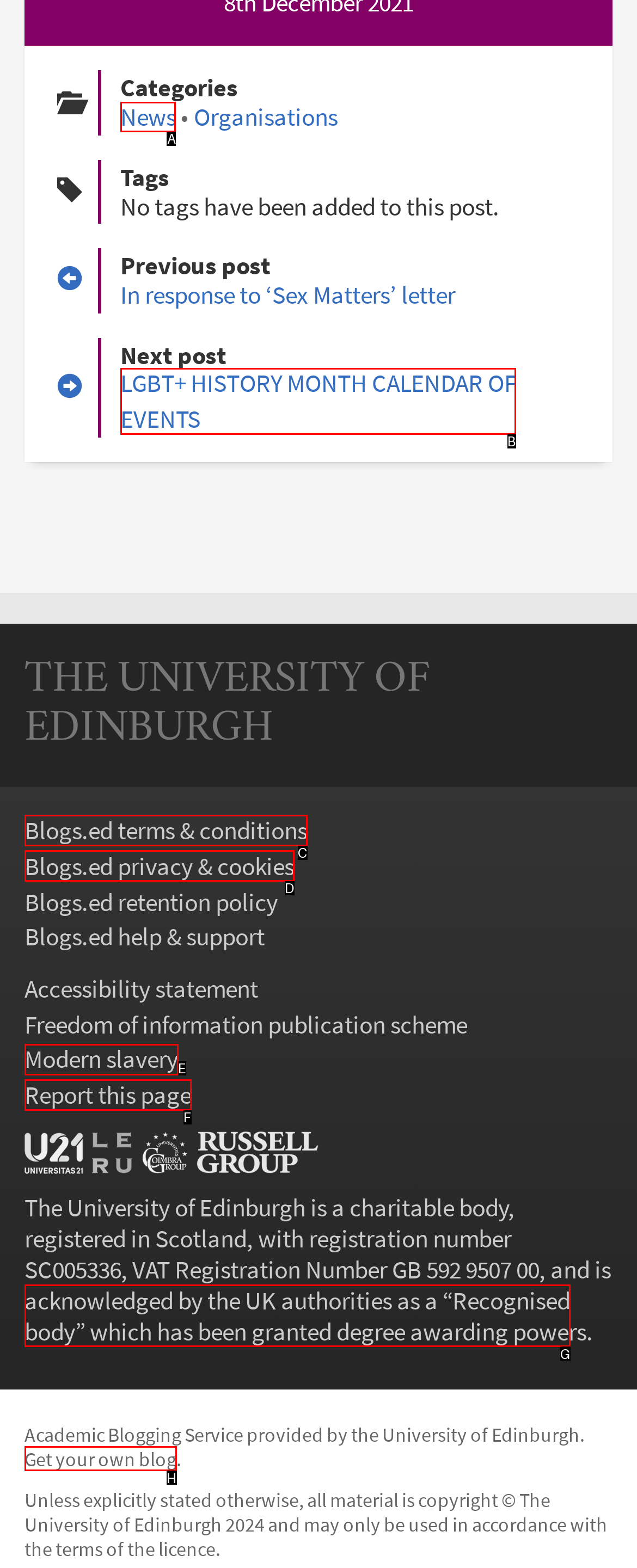Please indicate which option's letter corresponds to the task: Click on News by examining the highlighted elements in the screenshot.

A